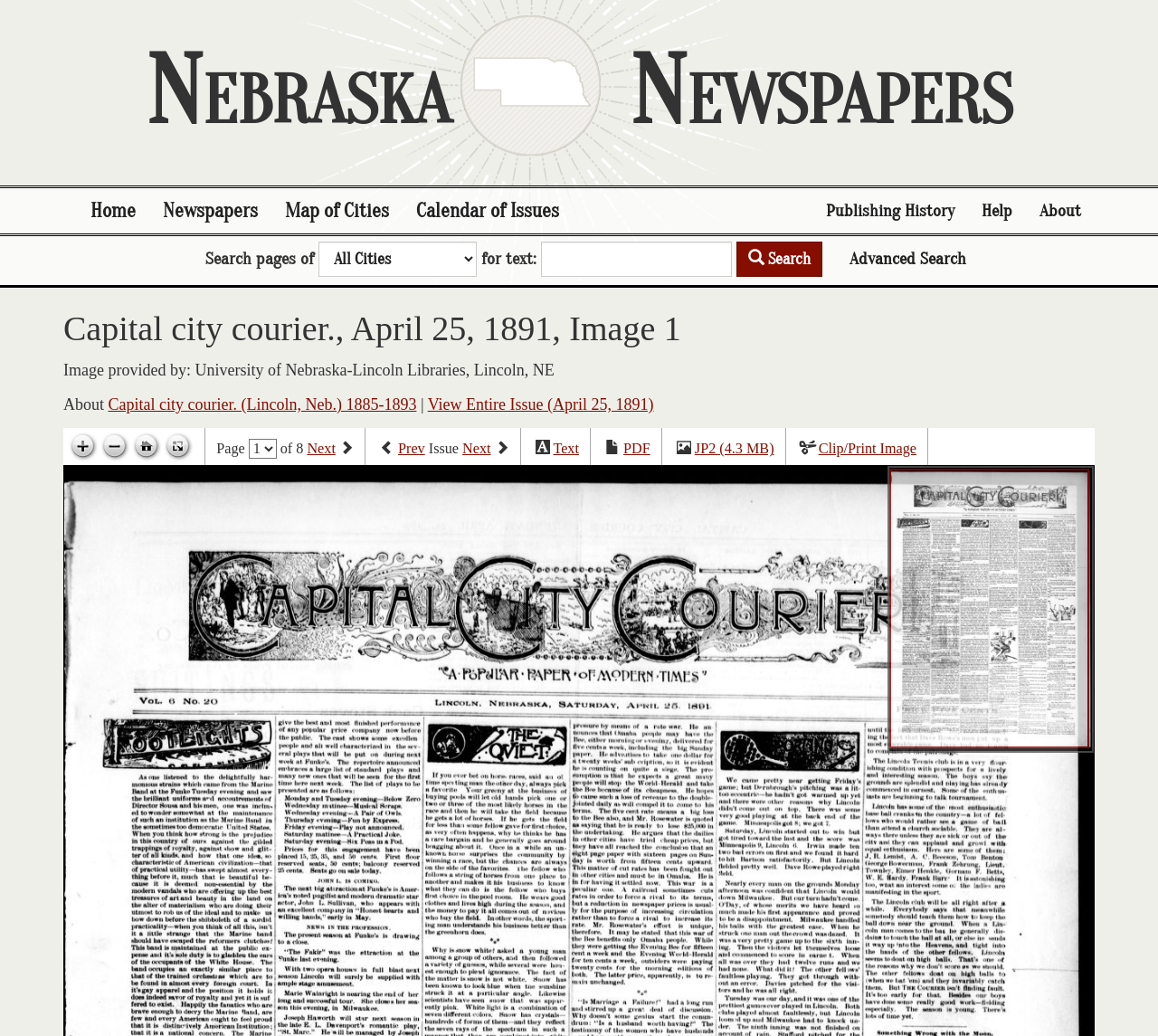Please find the bounding box coordinates for the clickable element needed to perform this instruction: "Visit the 'Home' page".

None